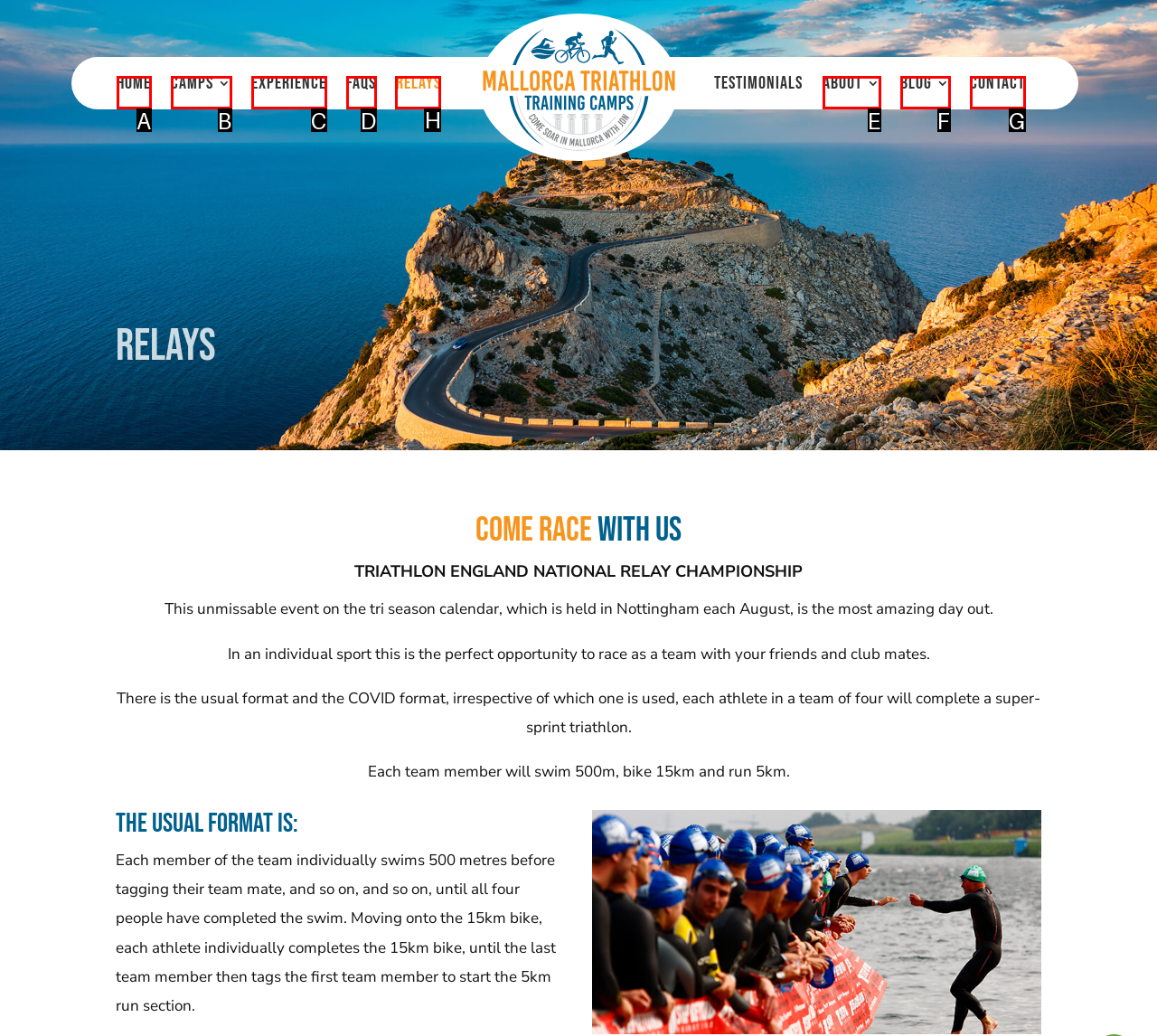Which option should you click on to fulfill this task: Click the Relays link? Answer with the letter of the correct choice.

H